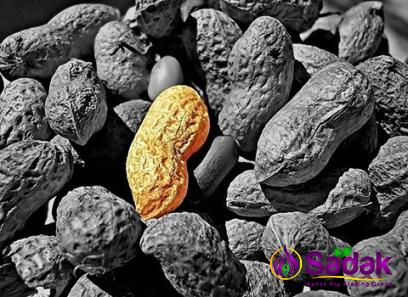Analyze the image and give a detailed response to the question:
What is the primary benefit of raw peanuts?

According to the caption, raw peanuts are celebrated for their rich fiber content, essential vitamins, and minerals, contributing to digestive health and supporting weight gain in a healthy manner.